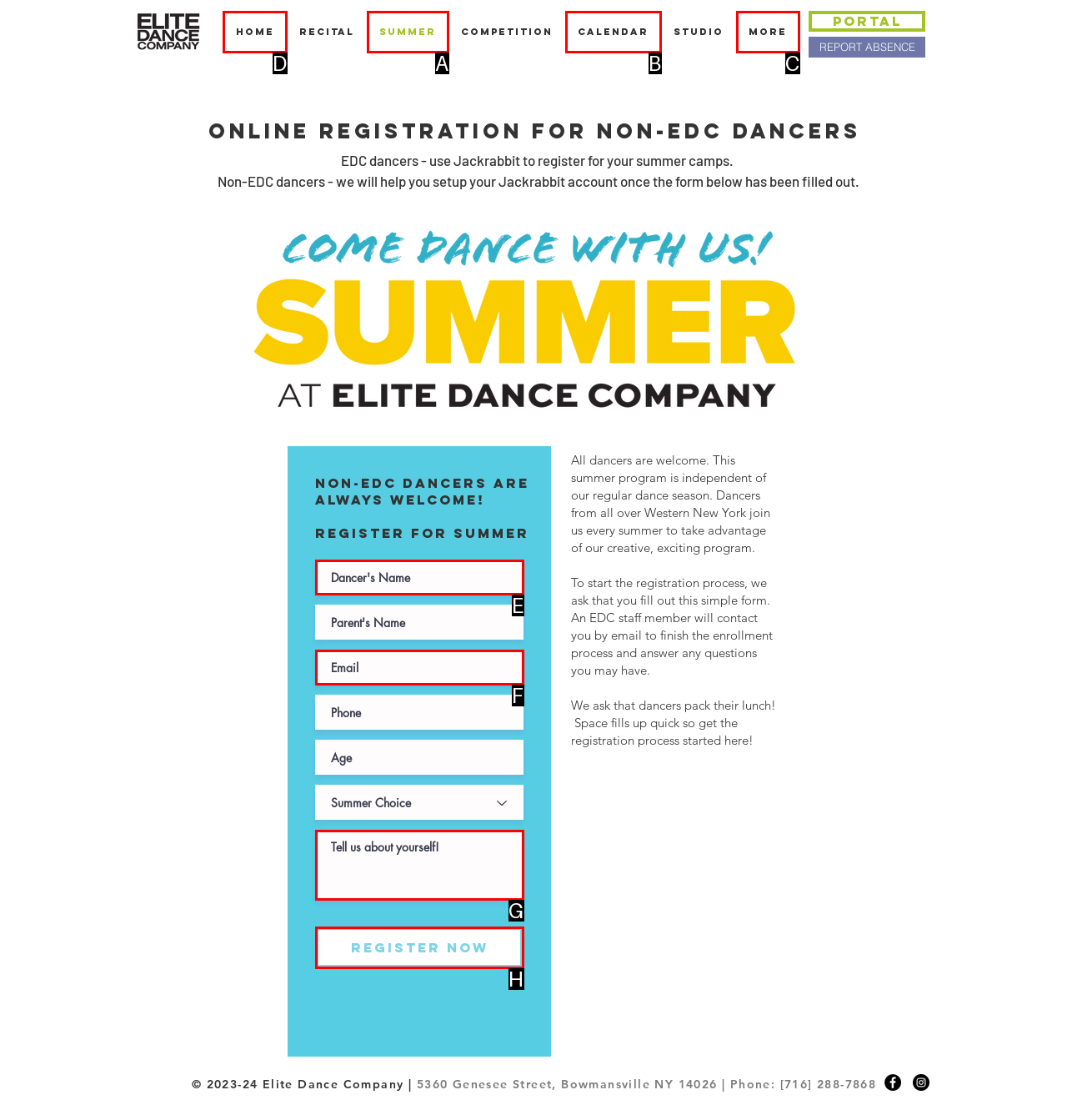To complete the instruction: Click the 'Home' link, which HTML element should be clicked?
Respond with the option's letter from the provided choices.

D